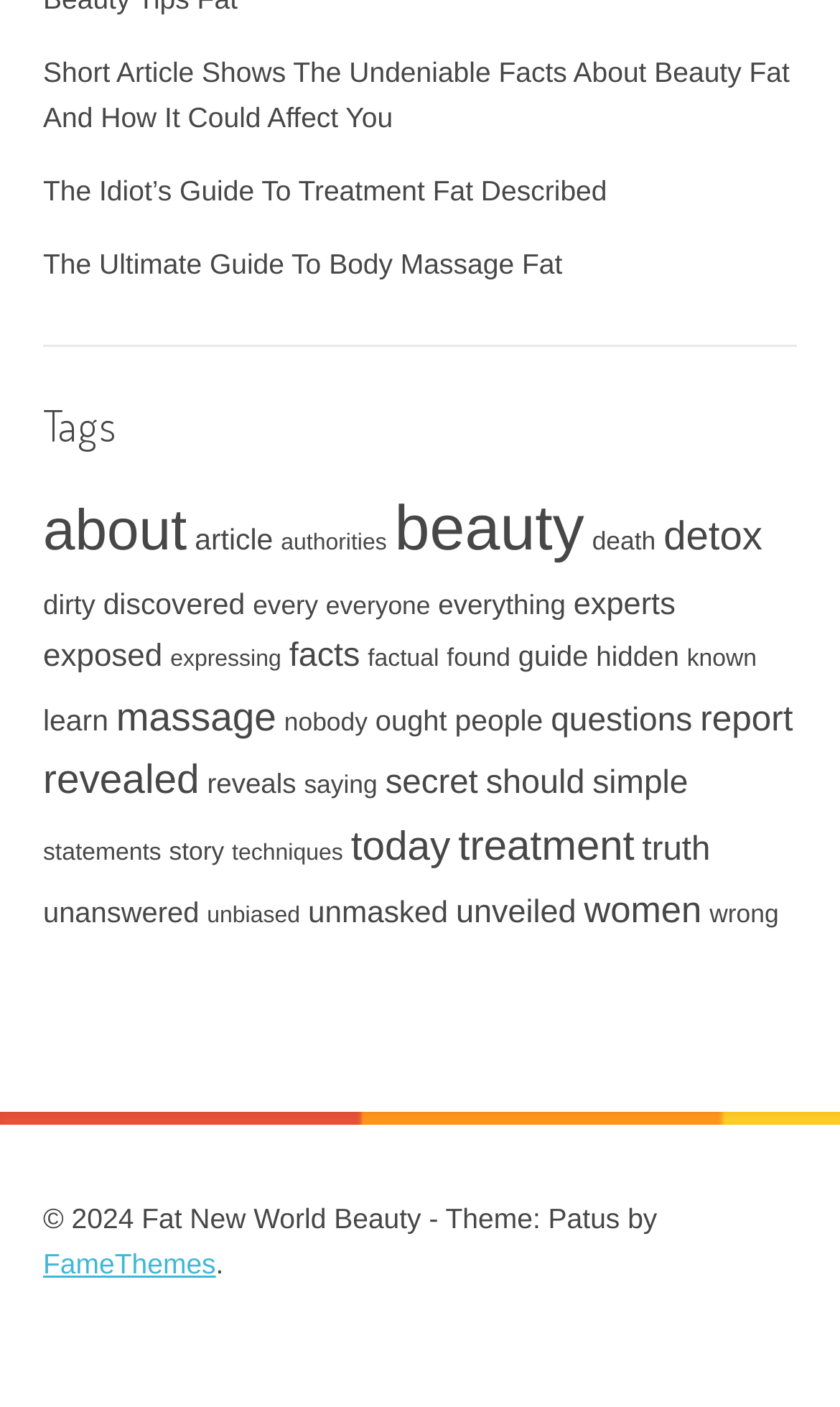Answer the following query concisely with a single word or phrase:
What is the title of the first article link?

Short Article Shows The Undeniable Facts About Beauty Fat And How It Could Affect You